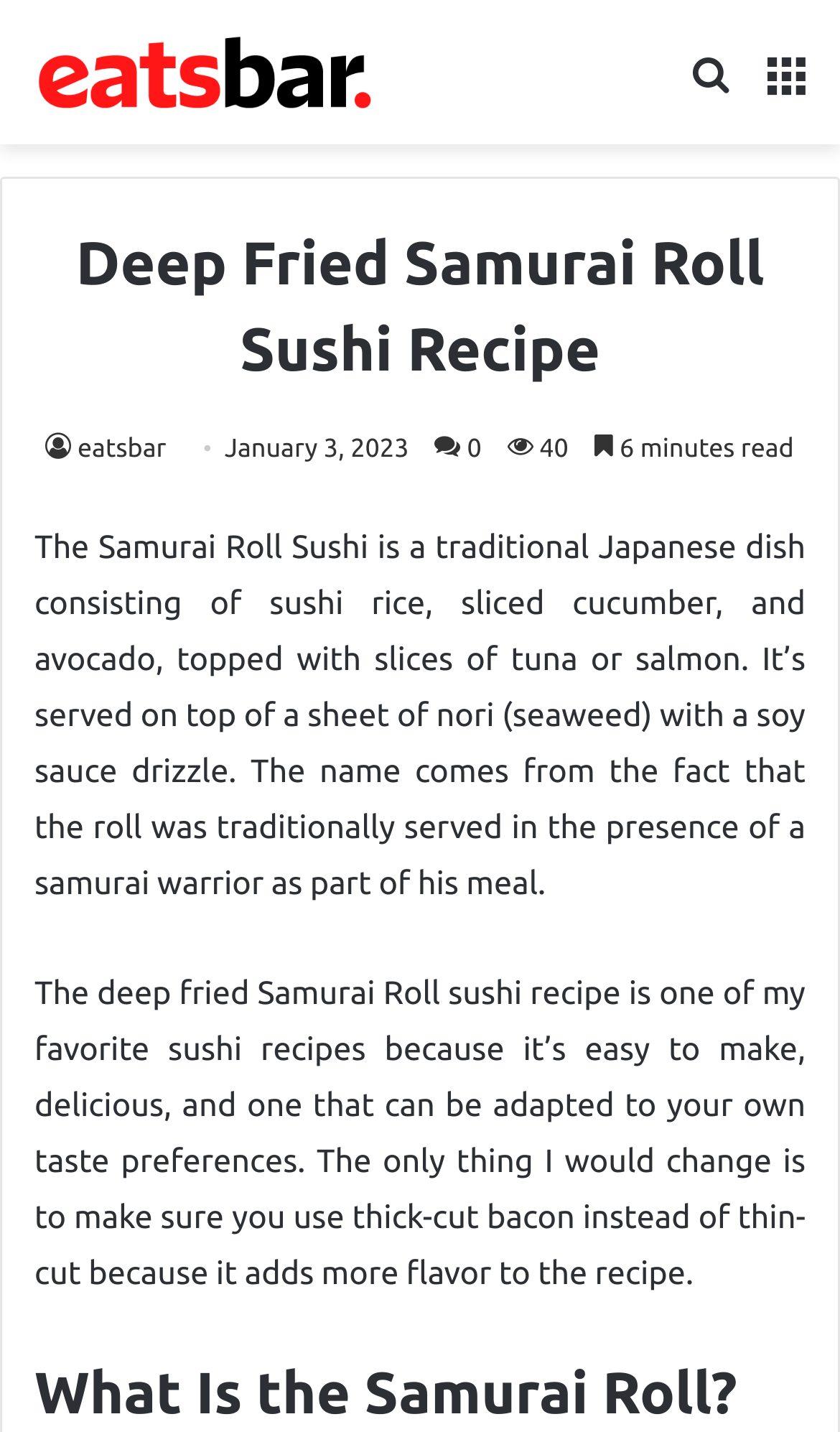Please determine the bounding box of the UI element that matches this description: Menu. The coordinates should be given as (top-left x, top-left y, bottom-right x, bottom-right y), with all values between 0 and 1.

[0.91, 0.028, 0.962, 0.096]